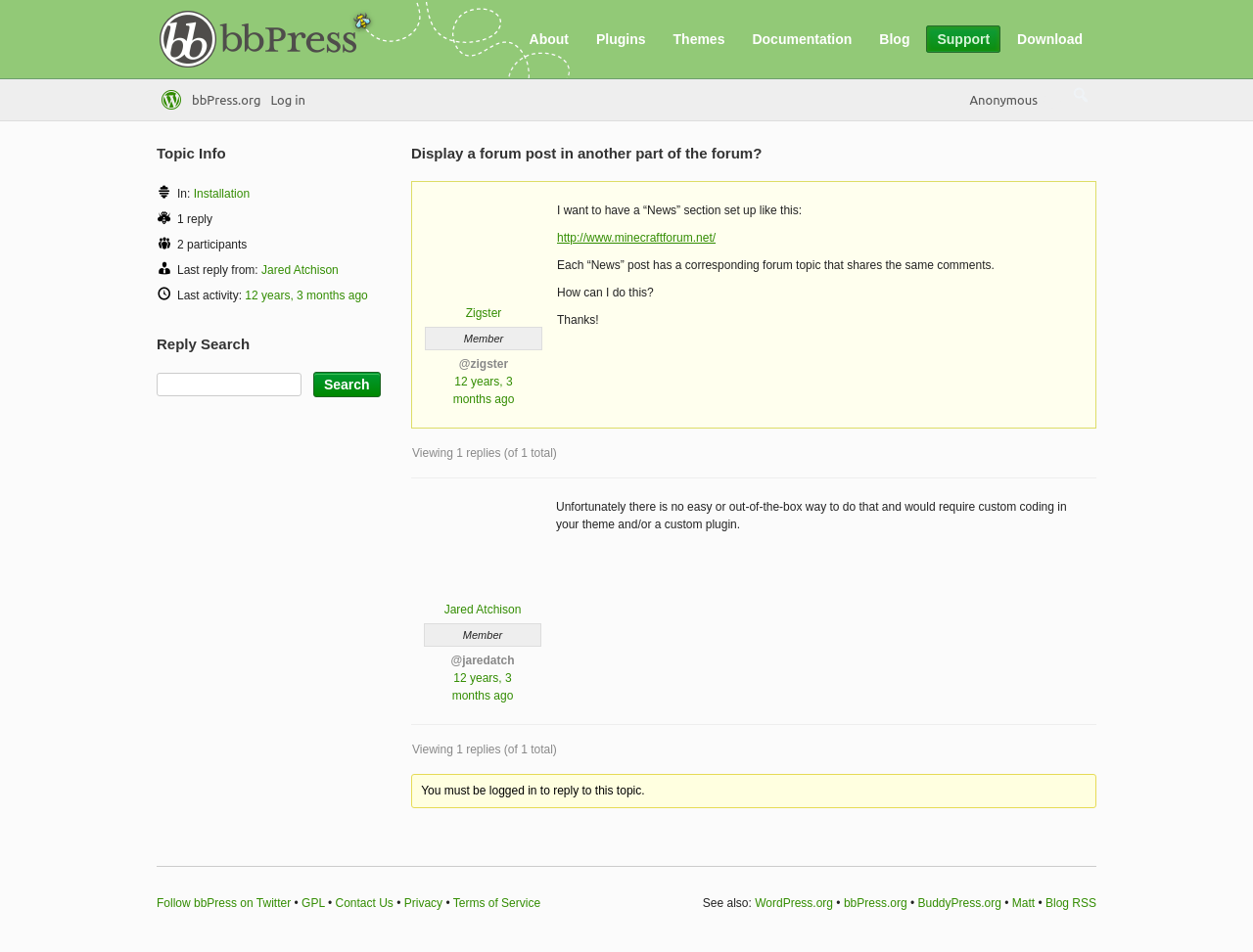Answer succinctly with a single word or phrase:
How many replies are there to this topic?

1